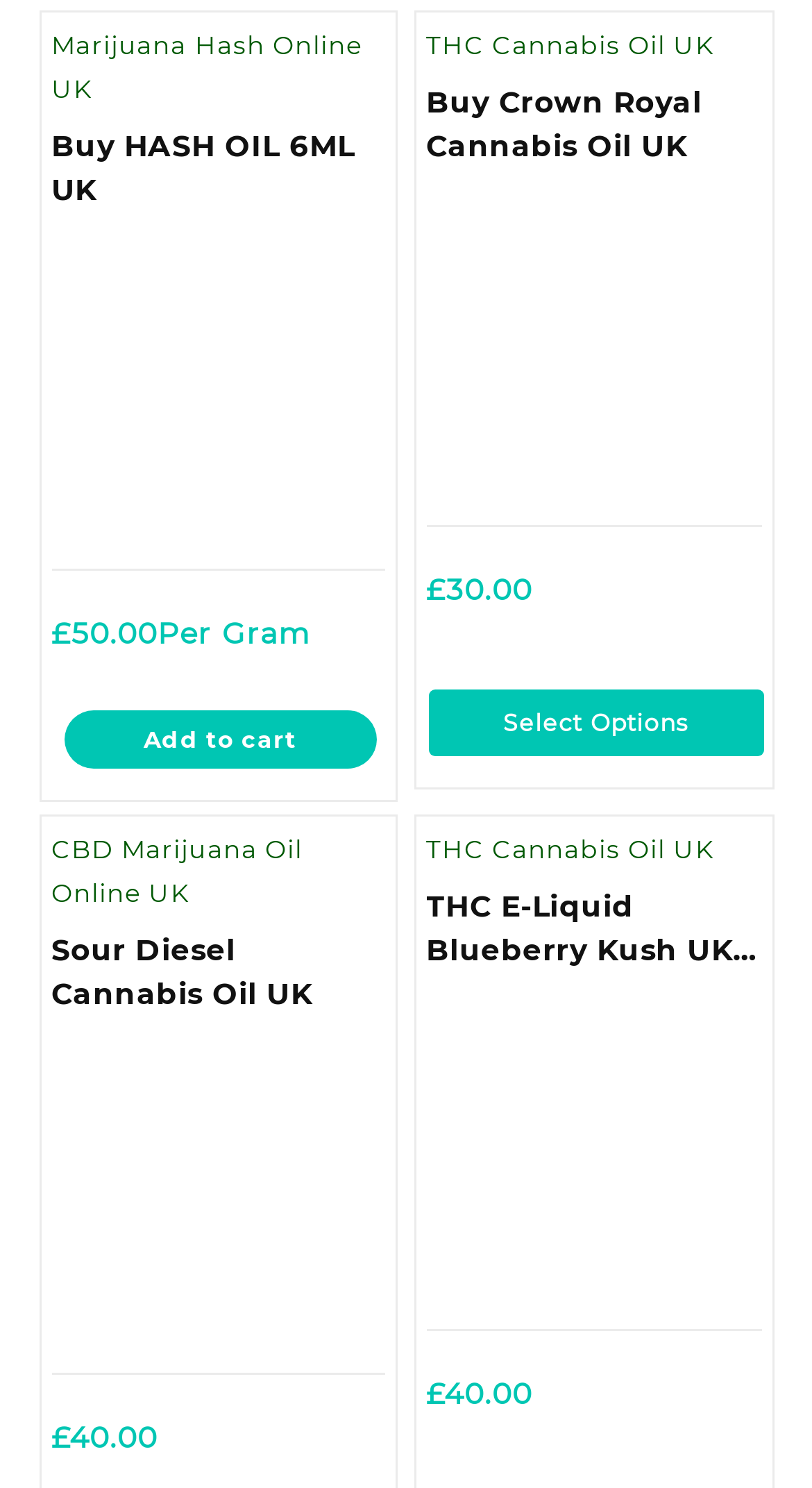Based on the element description: "Add to cart", identify the bounding box coordinates for this UI element. The coordinates must be four float numbers between 0 and 1, listed as [left, top, right, bottom].

[0.078, 0.477, 0.465, 0.517]